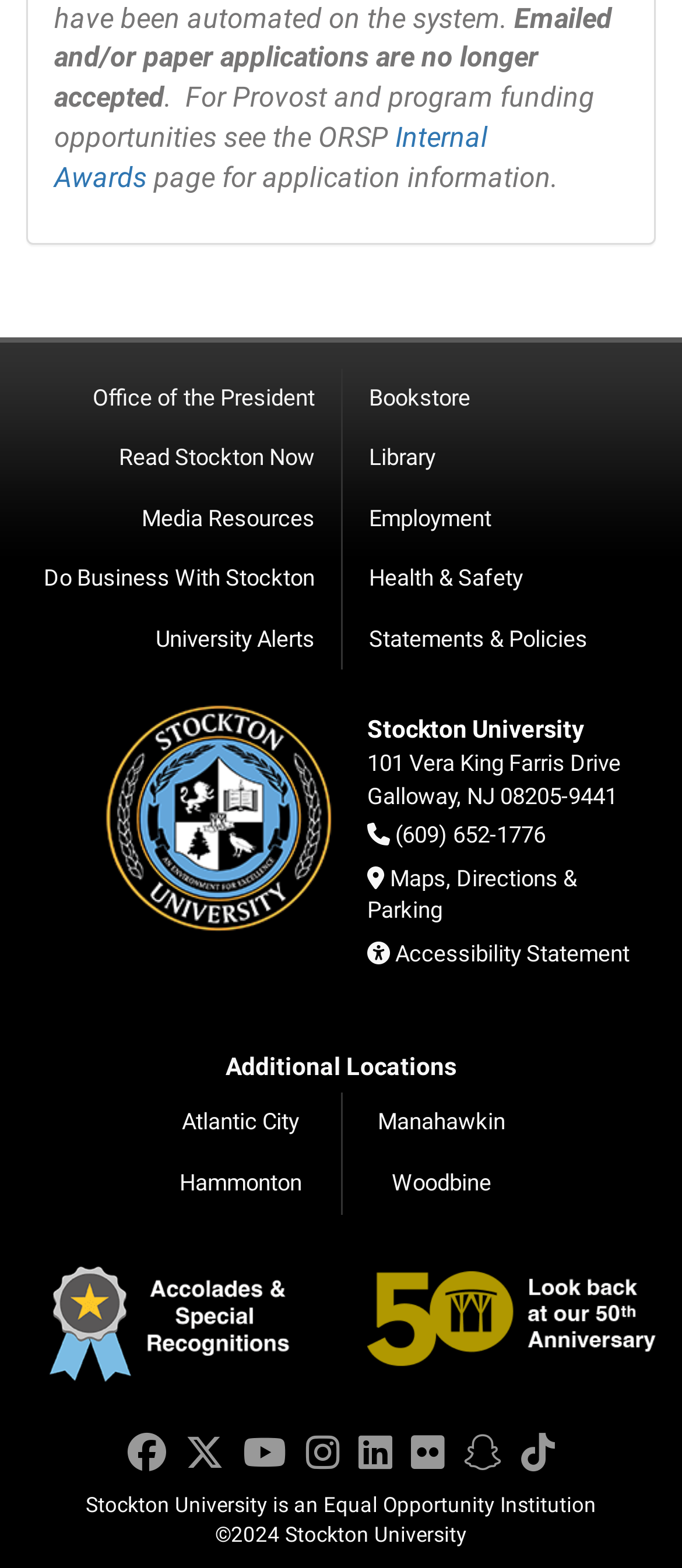Answer the question briefly using a single word or phrase: 
What is the address of Stockton University?

101 Vera King Farris Drive, Galloway, NJ 08205-9441